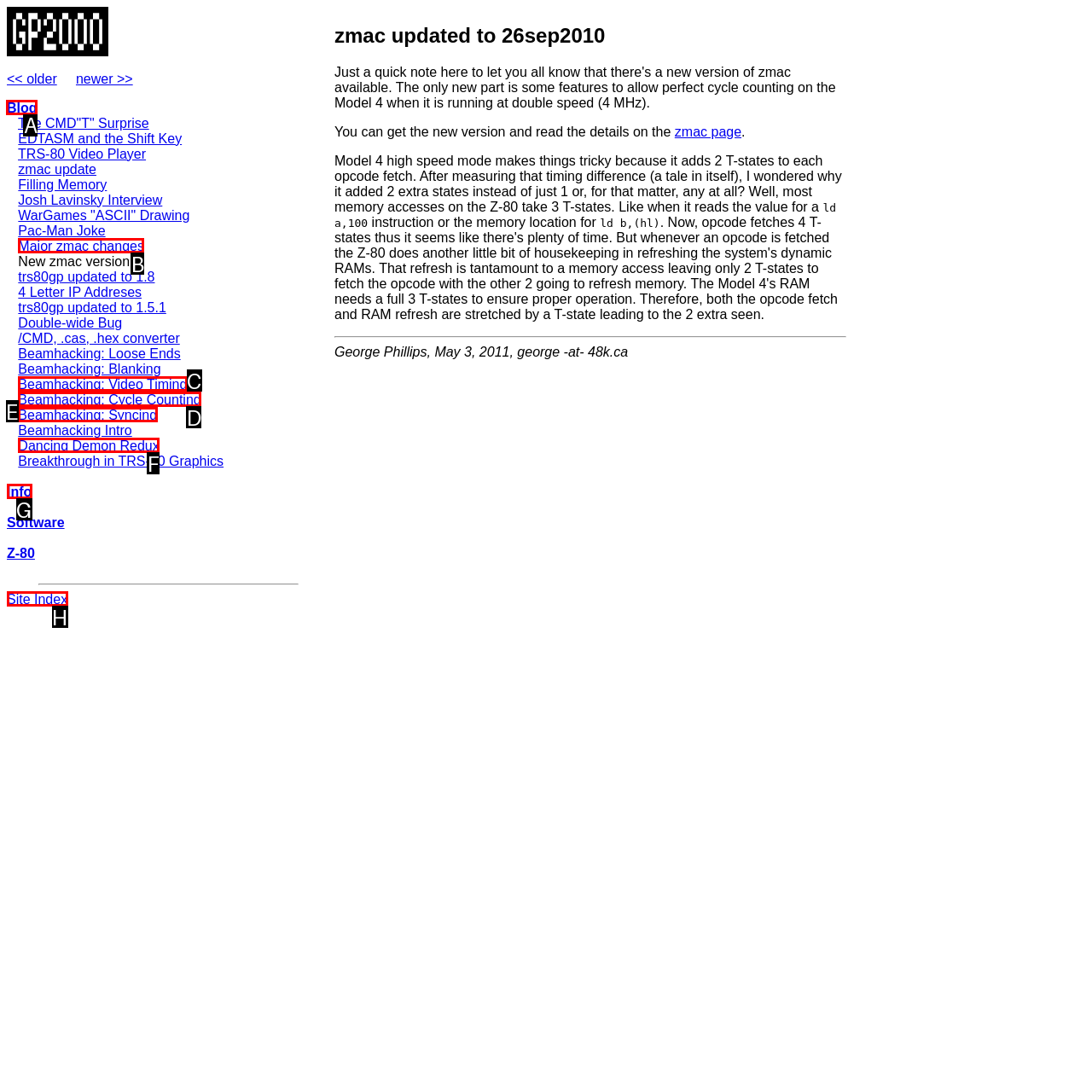For the instruction: Go to the 'Blog' page, which HTML element should be clicked?
Respond with the letter of the appropriate option from the choices given.

A